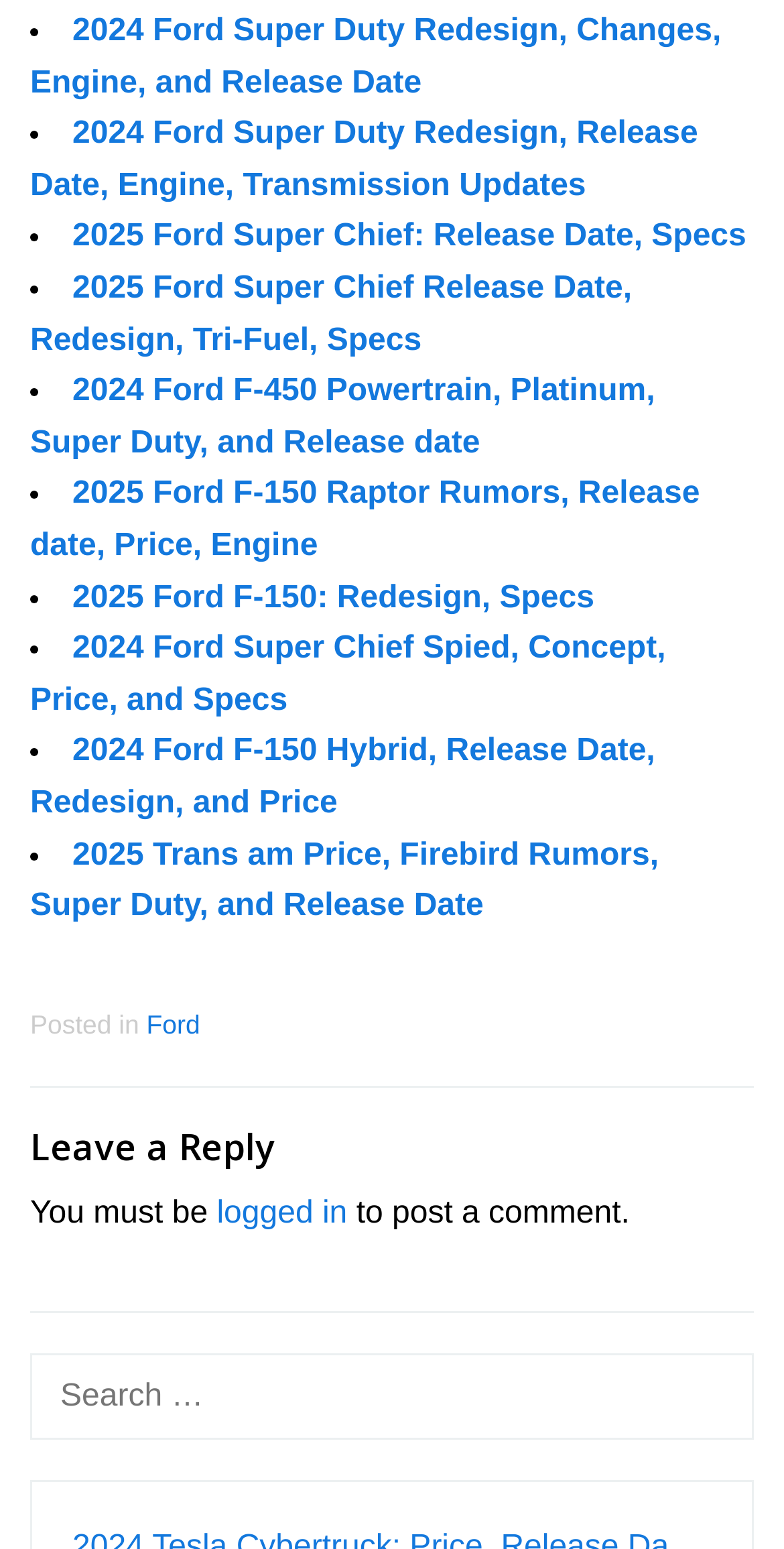Indicate the bounding box coordinates of the clickable region to achieve the following instruction: "View Medical benefits."

None